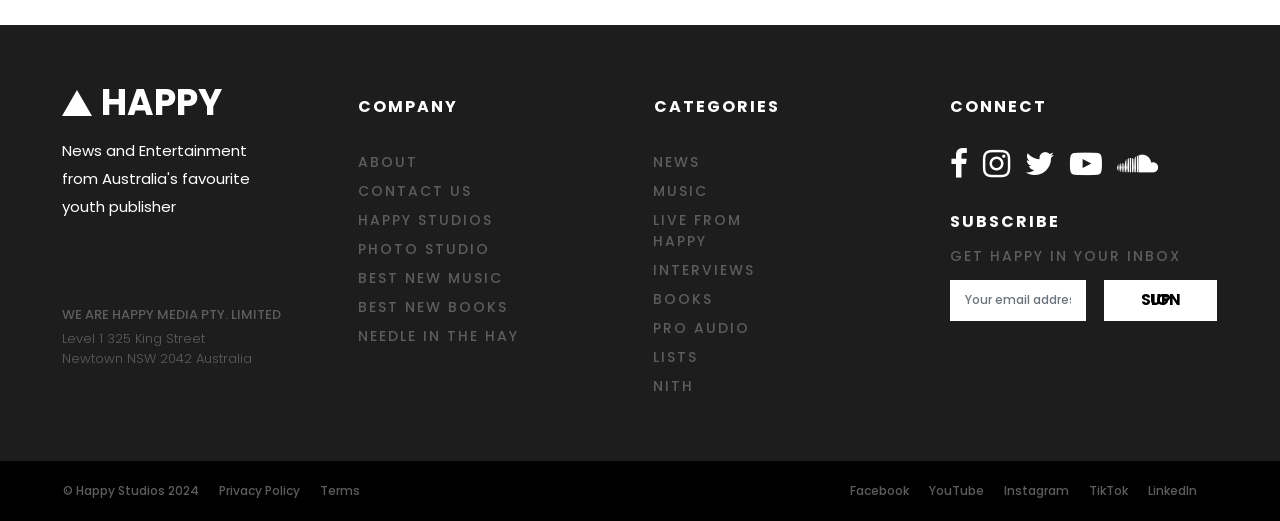How many social media platforms can you follow Happy on?
Please provide a single word or phrase as the answer based on the screenshot.

6